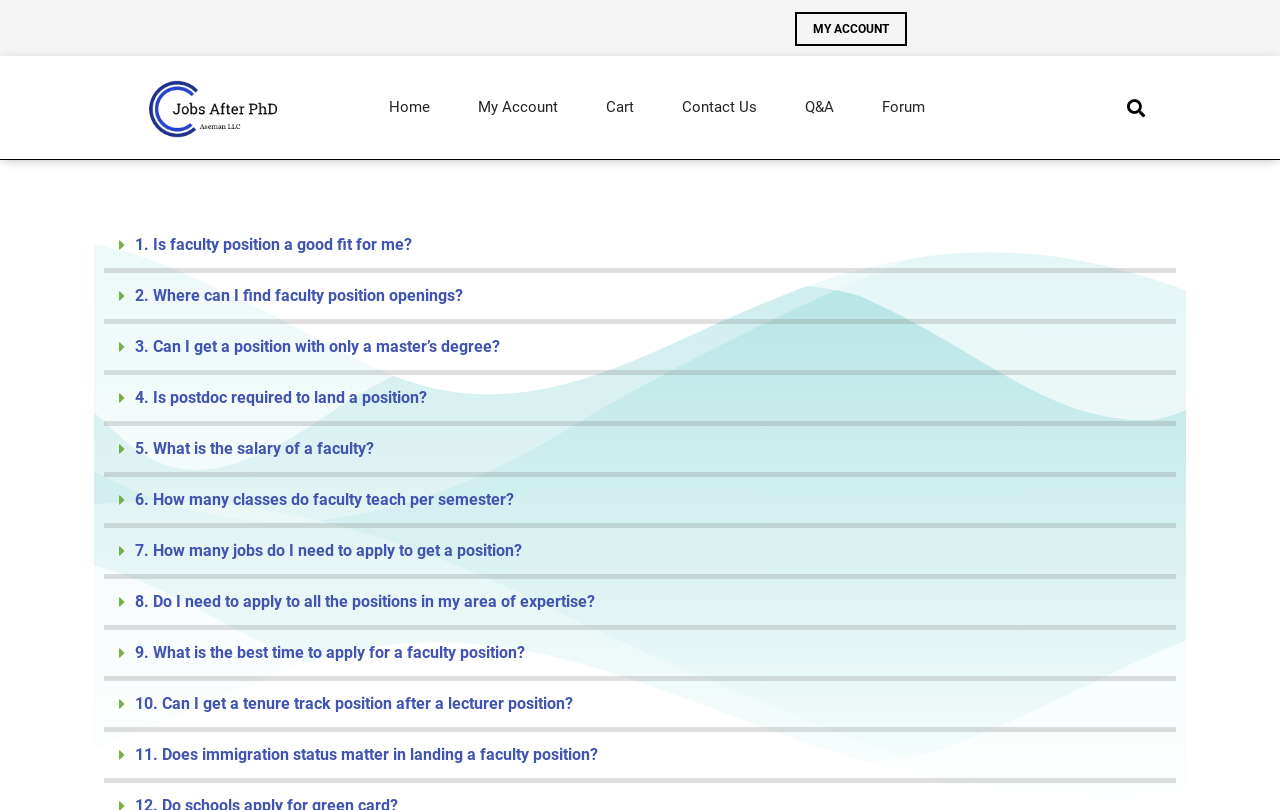Predict the bounding box of the UI element based on this description: "colleges and universities".

None